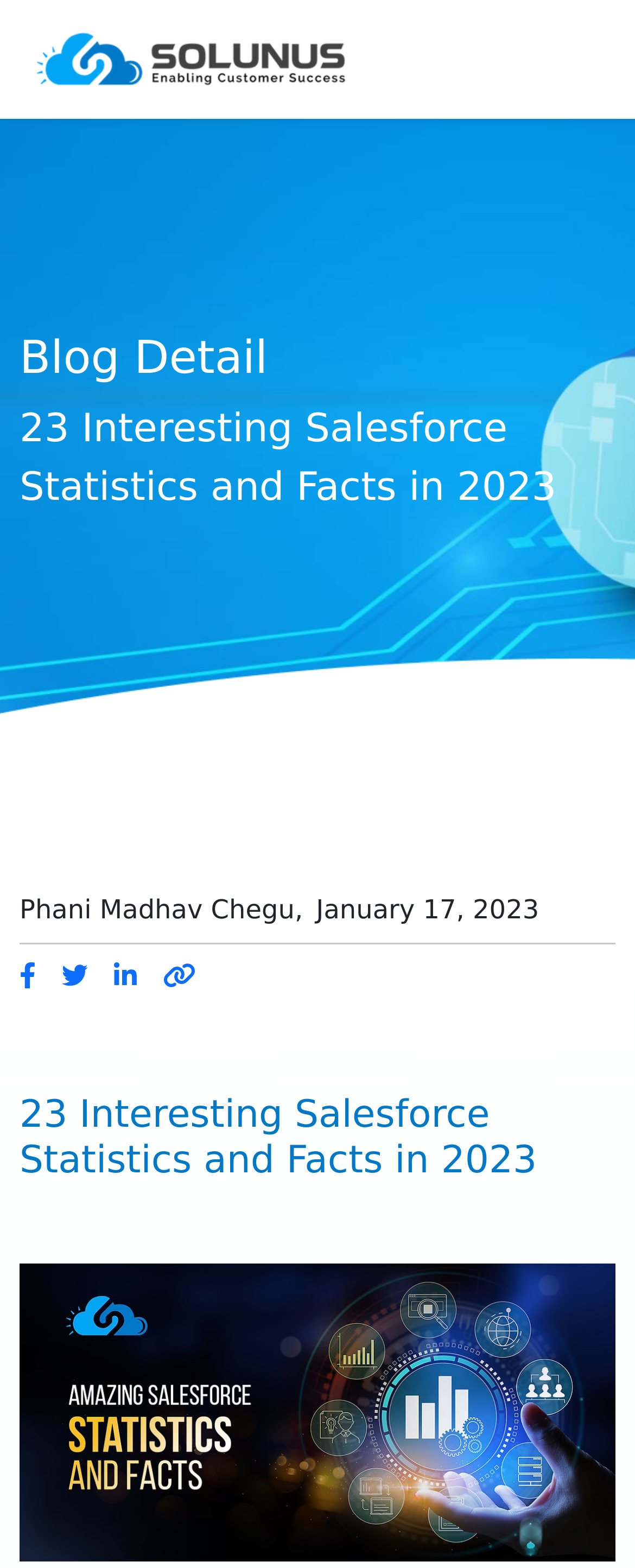Explain in detail what is displayed on the webpage.

The webpage is a blog post titled "23 Interesting Salesforce Statistics and Facts in 2023" by Phani Madhav Chegu, published on January 17, 2023. At the top, there is a link and an image, likely a logo or icon, positioned side by side. Below them, a heading "Blog Detail" is centered, followed by the title of the blog post "23 Interesting Salesforce Statistics and Facts in 2023" in a larger font.

On the same horizontal level as the title, there are four social media links, represented by icons, aligned to the left. A horizontal separator line divides the top section from the main content. 

The main content starts with a heading that repeats the title of the blog post, followed by a large background image that spans the entire width of the page, creating a cloud-like background. The overall layout is organized, with clear headings and concise text, making it easy to read and navigate.